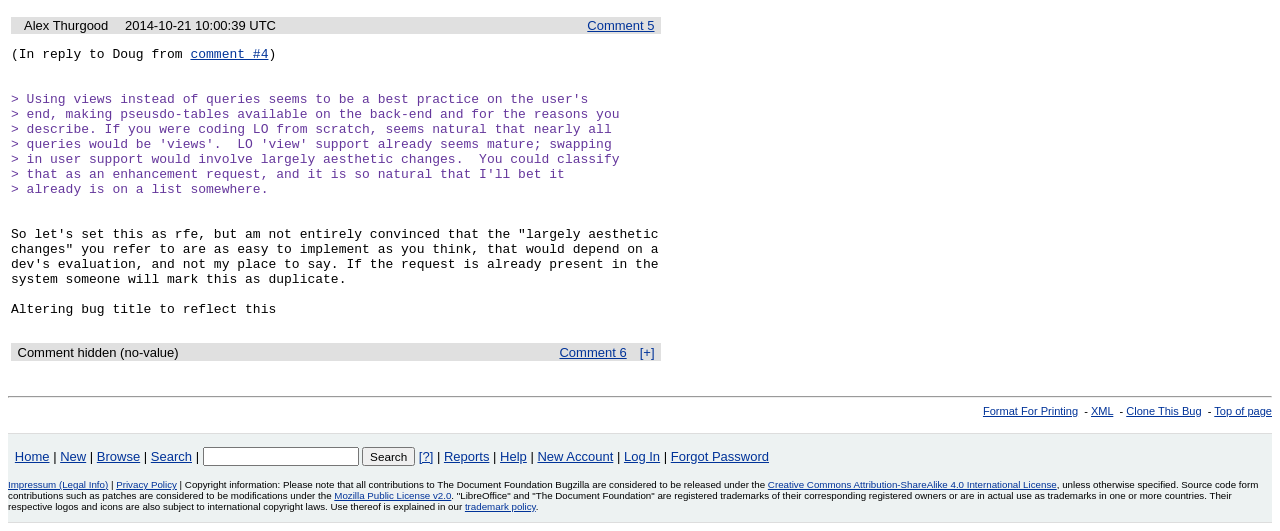How many links are there in the top navigation bar?
Could you please answer the question thoroughly and with as much detail as possible?

I counted the number of link elements in the top navigation bar, starting from the 'Home' link with ID 218, and found a total of 9 links, including 'New', 'Browse', 'Search', and others.